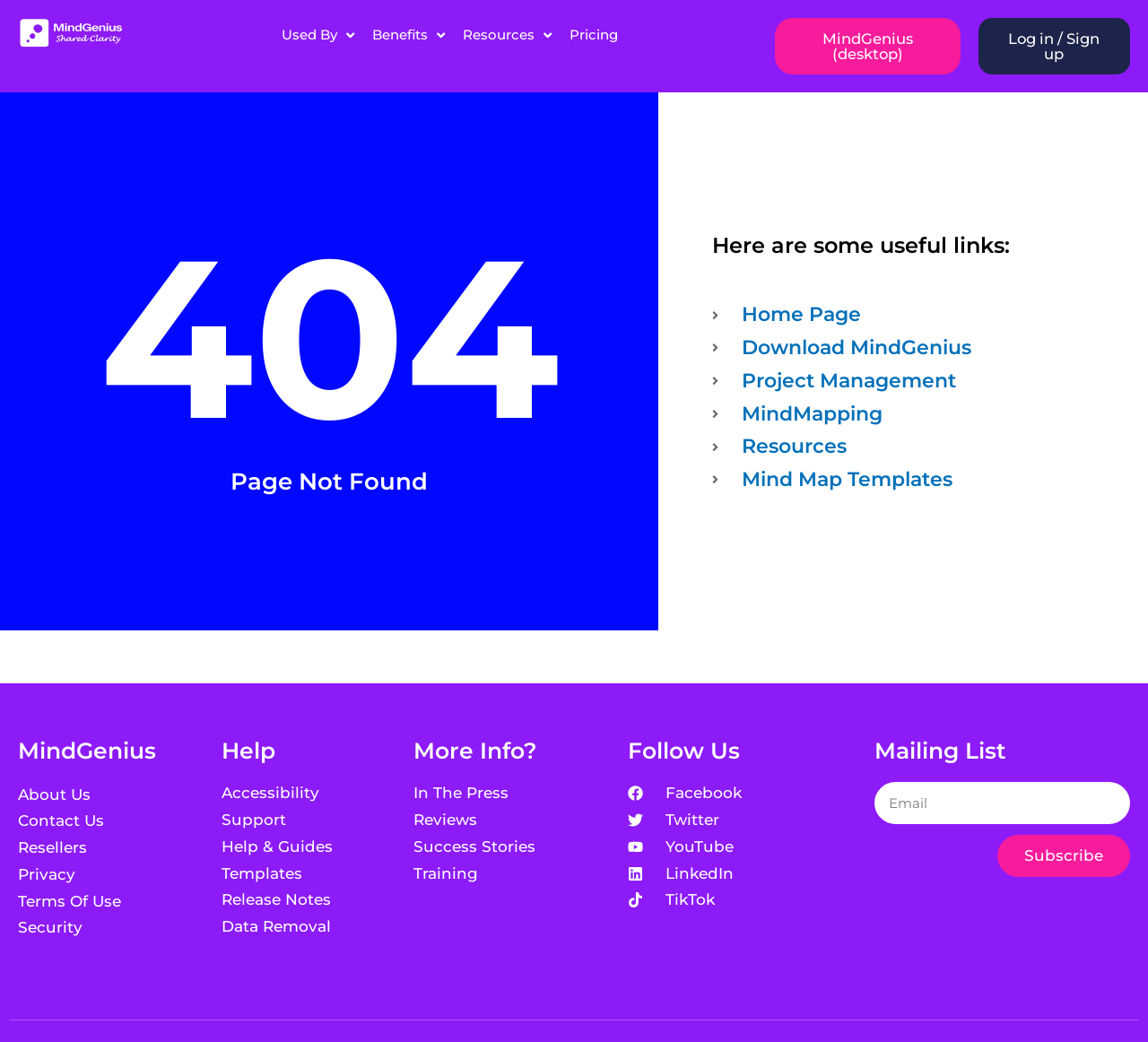Please identify the bounding box coordinates of the element that needs to be clicked to execute the following command: "Click the MindGenius Logo and Strapline". Provide the bounding box using four float numbers between 0 and 1, formatted as [left, top, right, bottom].

[0.016, 0.017, 0.108, 0.048]